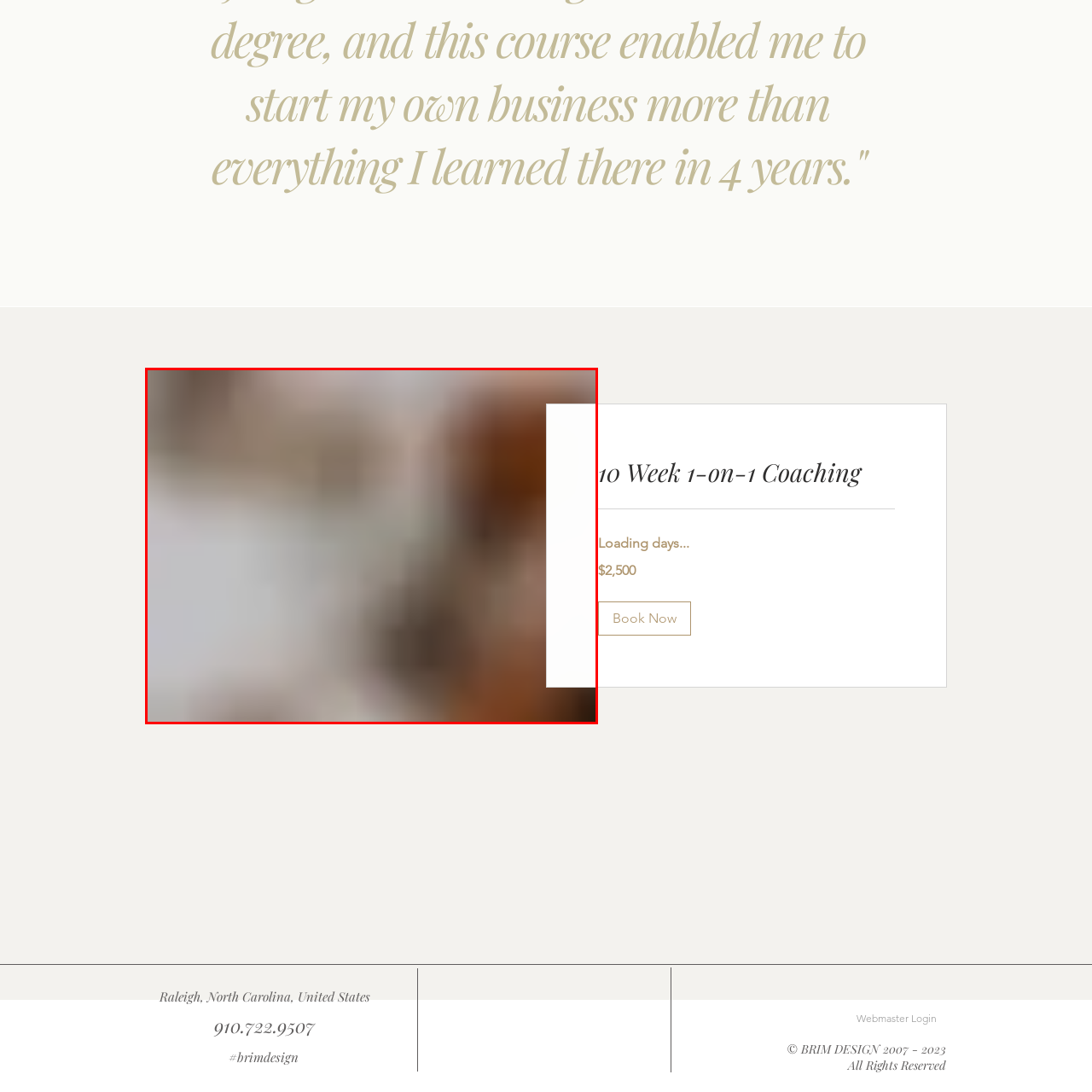Write a thorough description of the contents of the image marked by the red outline.

The image features a cozy, inviting workspace set up for personal coaching sessions. In the foreground, a wooden desk is elegantly arranged with various items that suggest warmth and inspiration, conducive to one-on-one coaching experiences. Notably, the image is associated with a program titled "10 Week 1-on-1 Coaching," indicating a structured mentoring service aimed at personal development. 

The workspace is complemented by a serene color palette and minimalistic design elements, fostering a sense of calm and focus. This visual setup conveys the program's emphasis on engagement and personalized support, inviting potential clients to consider the value of individualized coaching.